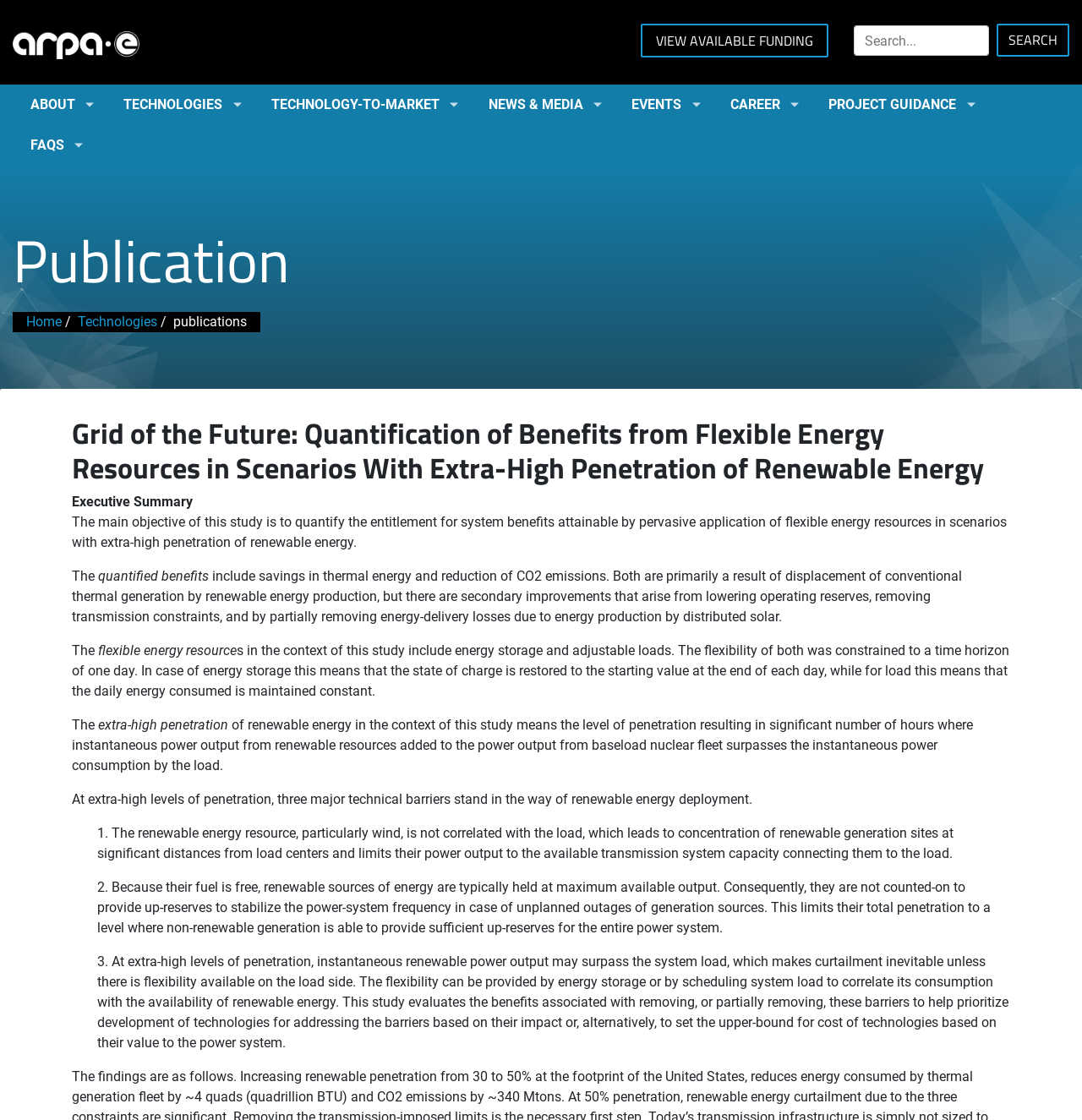Using the element description provided, determine the bounding box coordinates in the format (top-left x, top-left y, bottom-right x, bottom-right y). Ensure that all values are floating point numbers between 0 and 1. Element description: Technologies »

[0.098, 0.075, 0.222, 0.112]